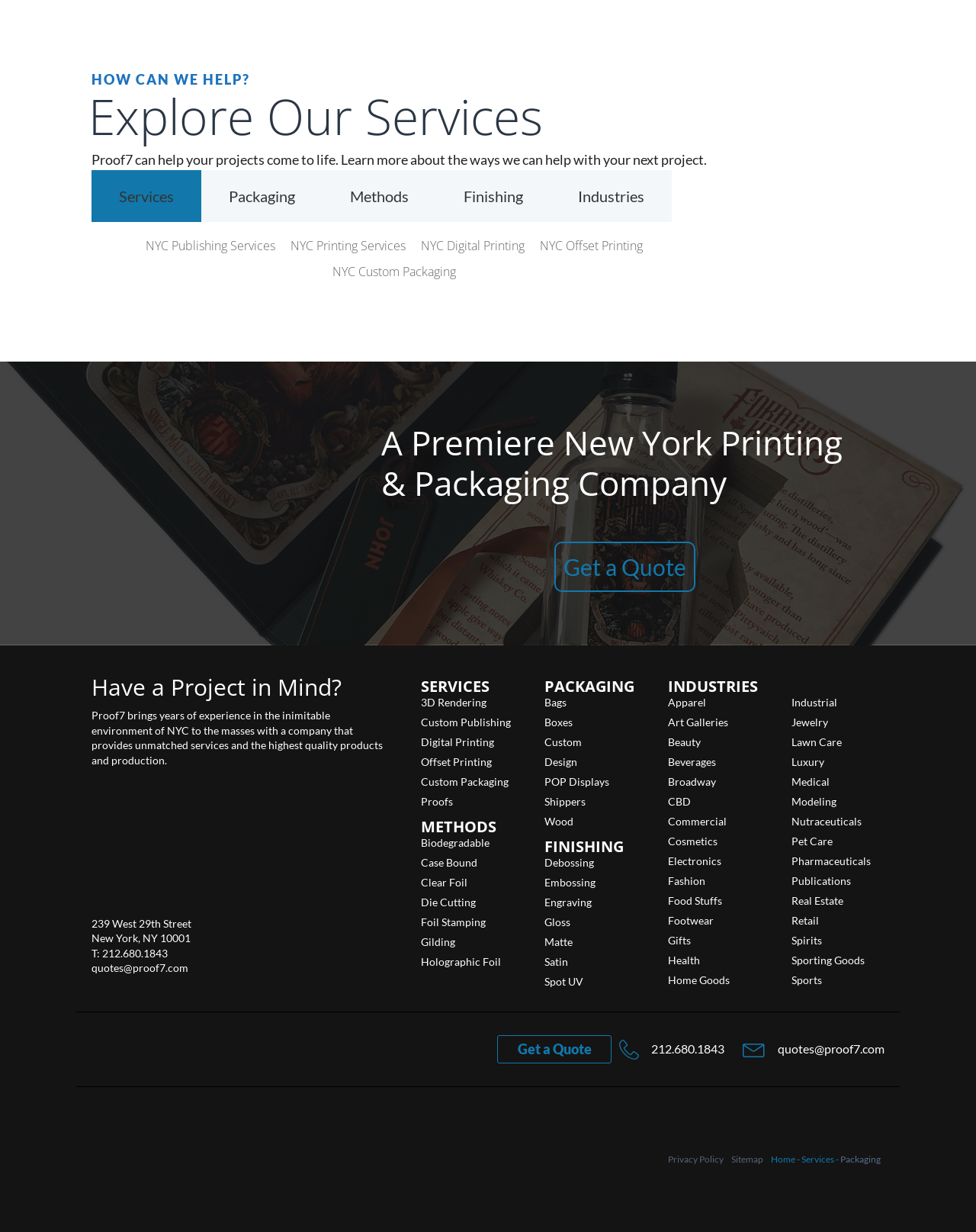Using the element description: "Gloss", determine the bounding box coordinates. The coordinates should be in the format [left, top, right, bottom], with values between 0 and 1.

[0.558, 0.744, 0.584, 0.753]